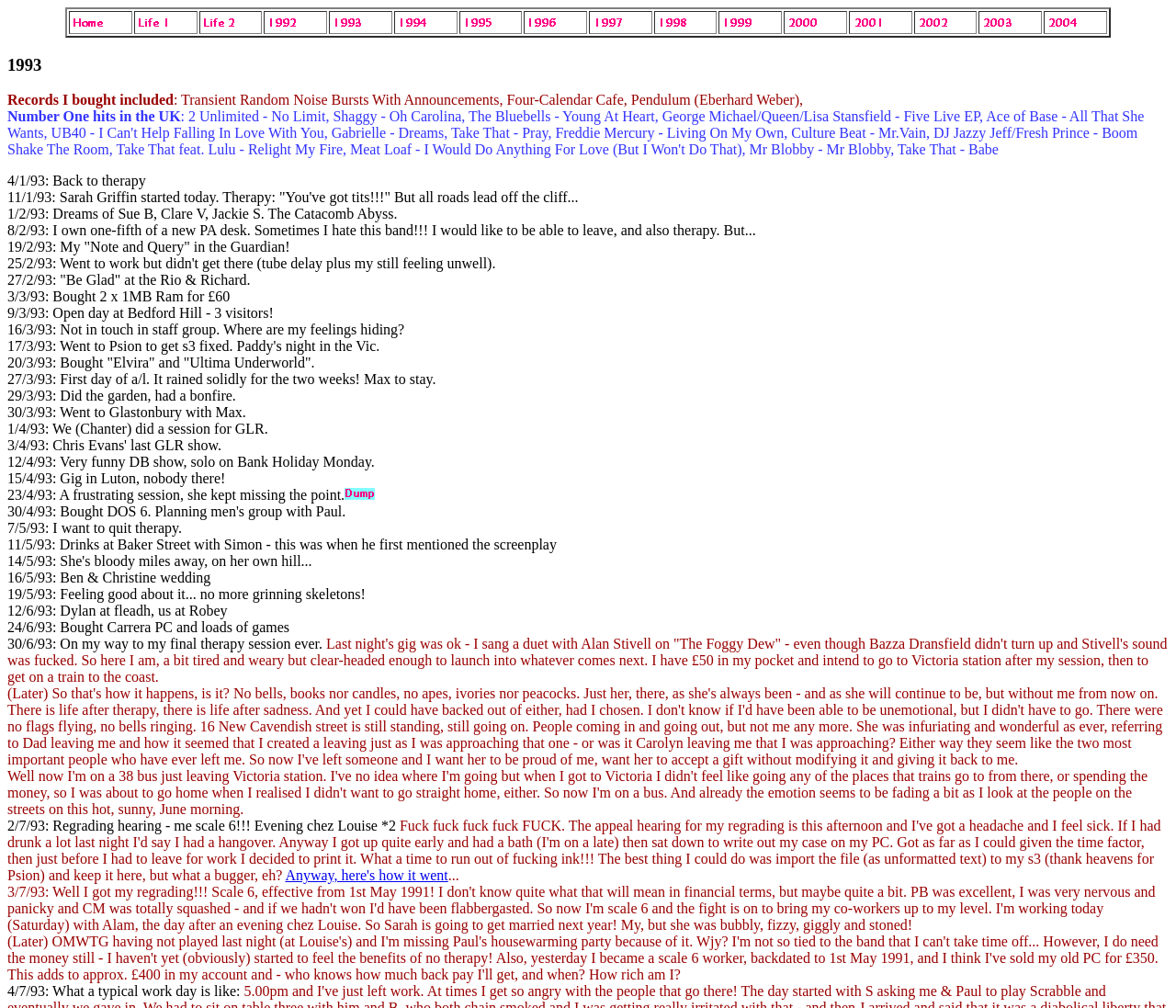Please identify the coordinates of the bounding box for the clickable region that will accomplish this instruction: "Check the text about the last night's gig".

[0.631, 0.631, 0.993, 0.68]